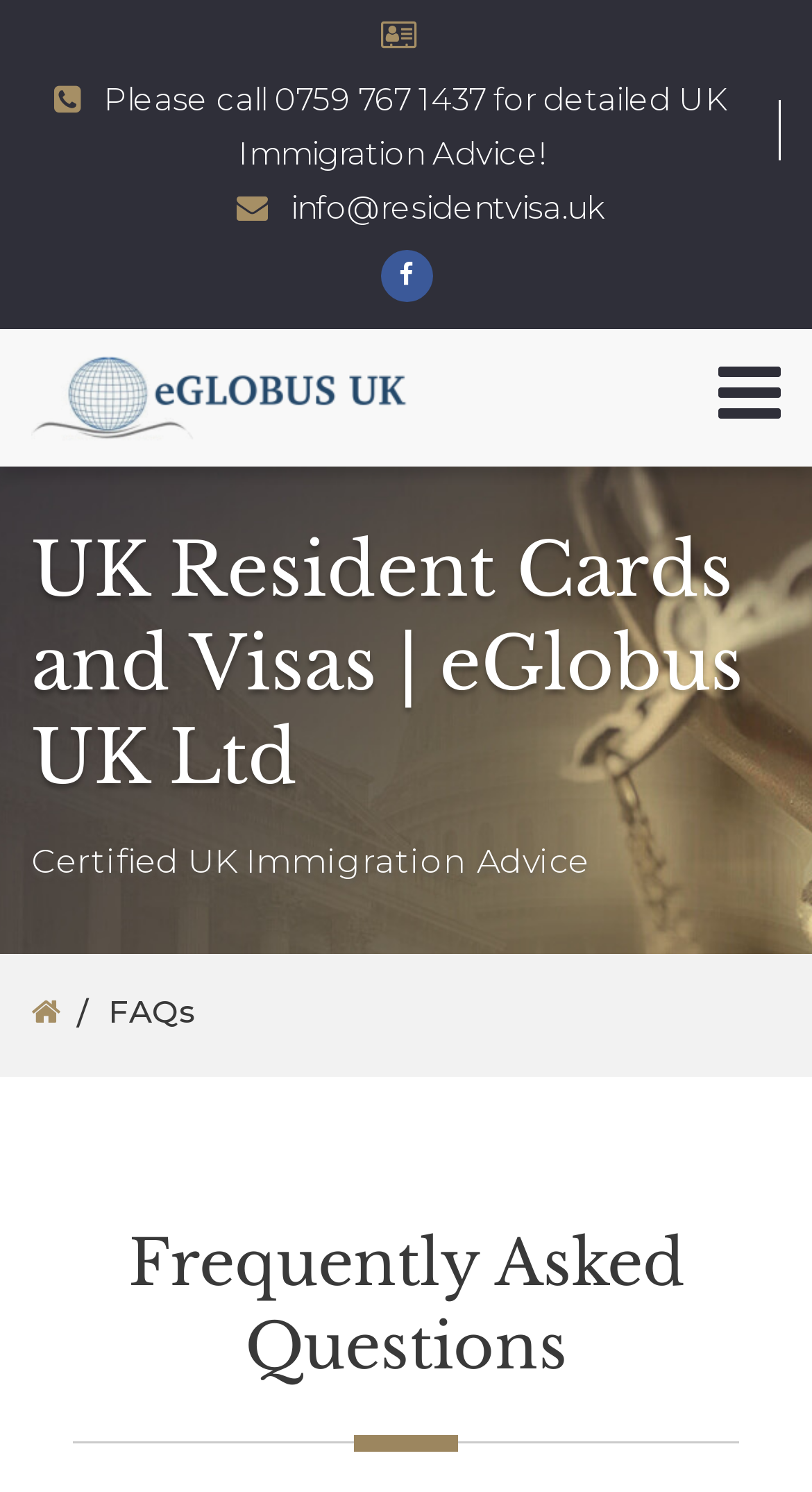Extract the bounding box coordinates for the HTML element that matches this description: "parent_node: FAQs". The coordinates should be four float numbers between 0 and 1, i.e., [left, top, right, bottom].

[0.038, 0.664, 0.074, 0.691]